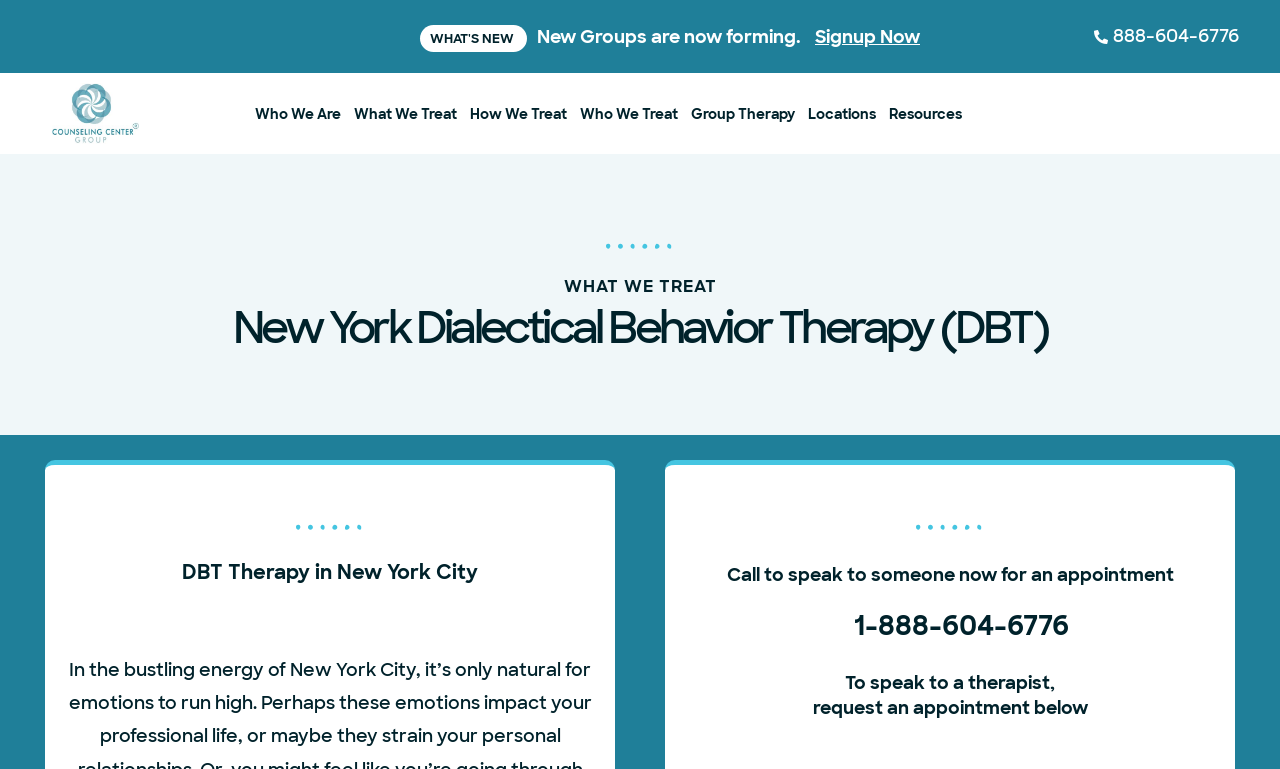What is the name of the organization offering therapy? Using the information from the screenshot, answer with a single word or phrase.

The Counseling Center Group